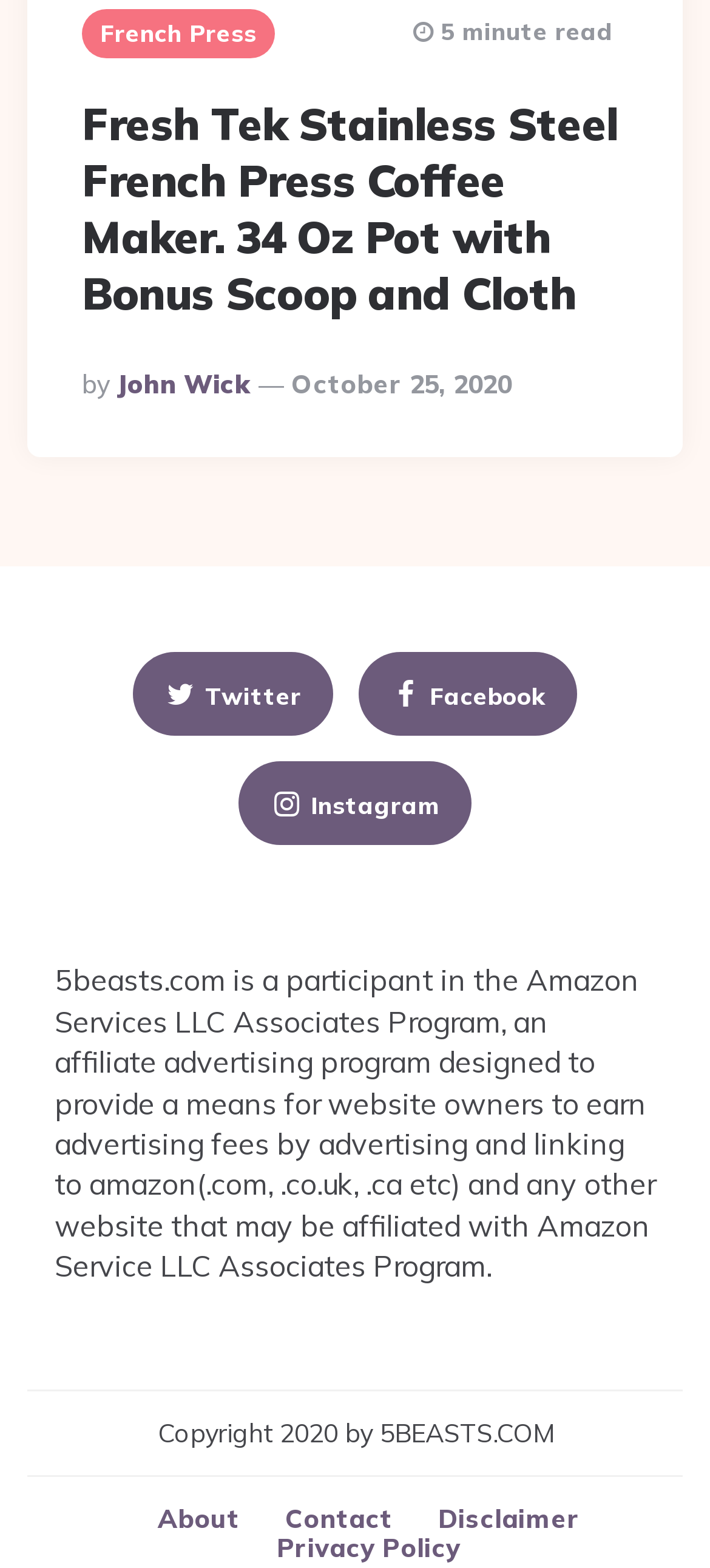Give the bounding box coordinates for the element described by: "See on Google".

None